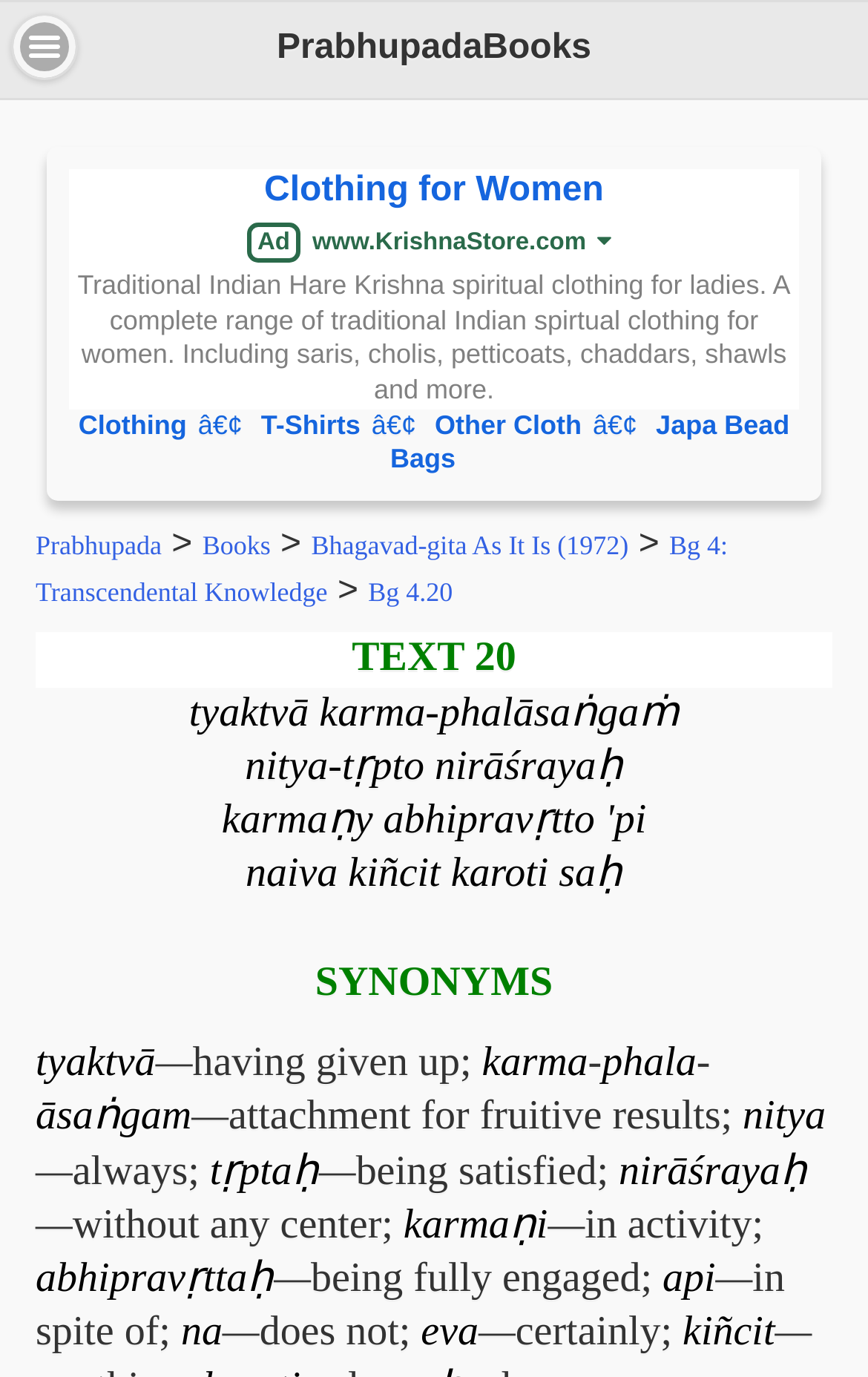What is the Sanskrit word for 'having given up'?
Using the image, provide a concise answer in one word or a short phrase.

tyaktvā